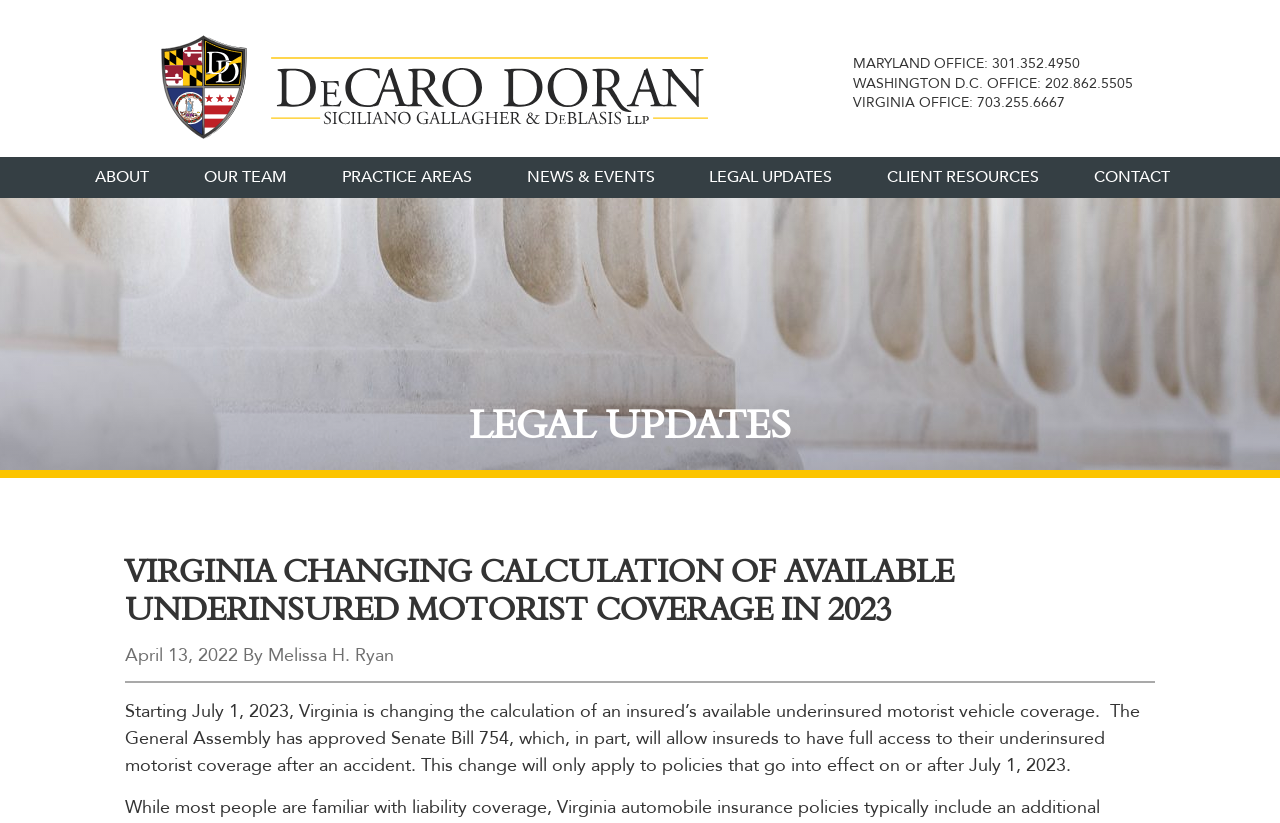Please identify the coordinates of the bounding box for the clickable region that will accomplish this instruction: "Navigate to the 'OUR TEAM' page".

[0.144, 0.191, 0.24, 0.24]